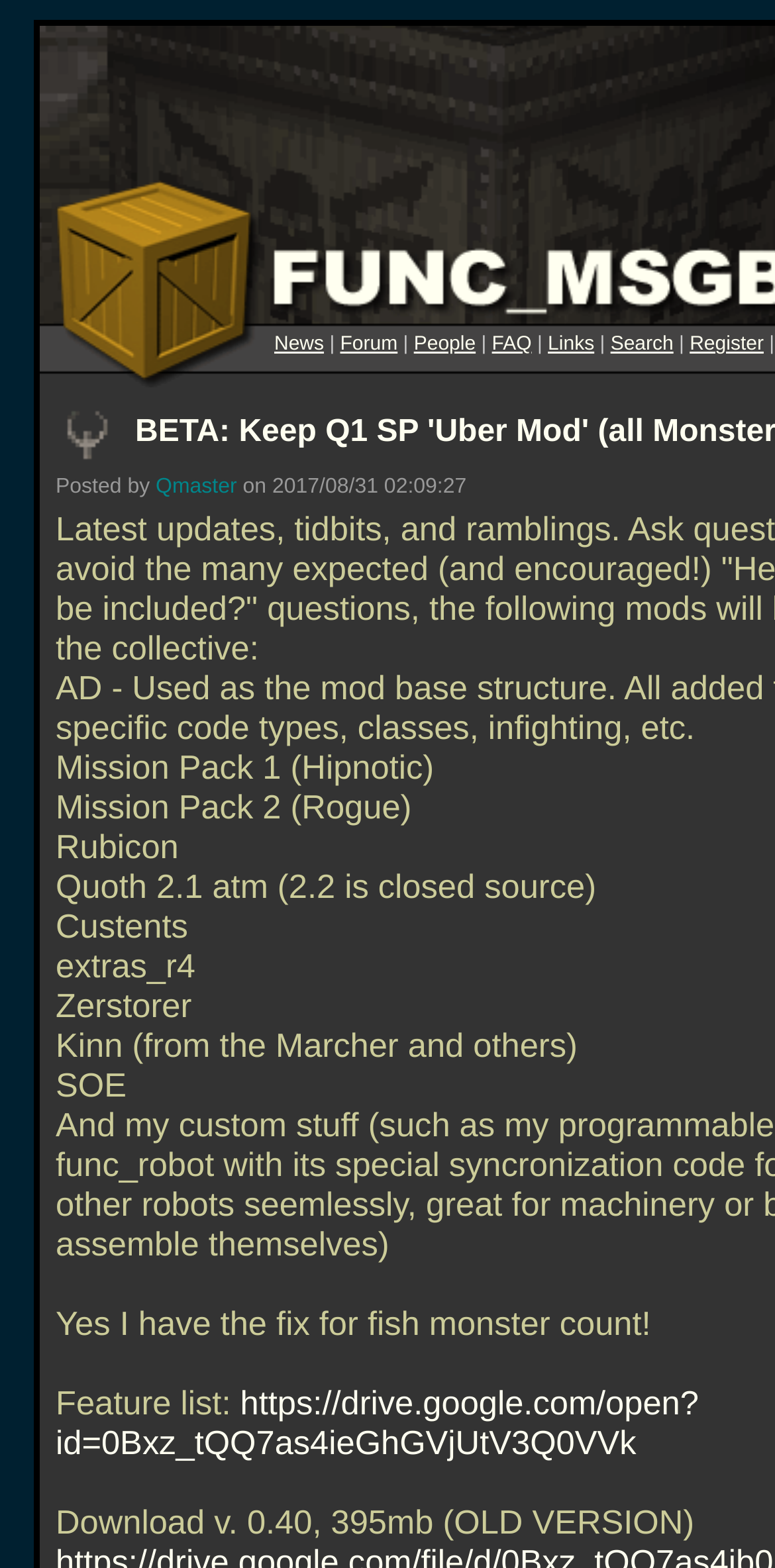Please identify the bounding box coordinates of the clickable region that I should interact with to perform the following instruction: "Click on News". The coordinates should be expressed as four float numbers between 0 and 1, i.e., [left, top, right, bottom].

[0.354, 0.213, 0.418, 0.227]